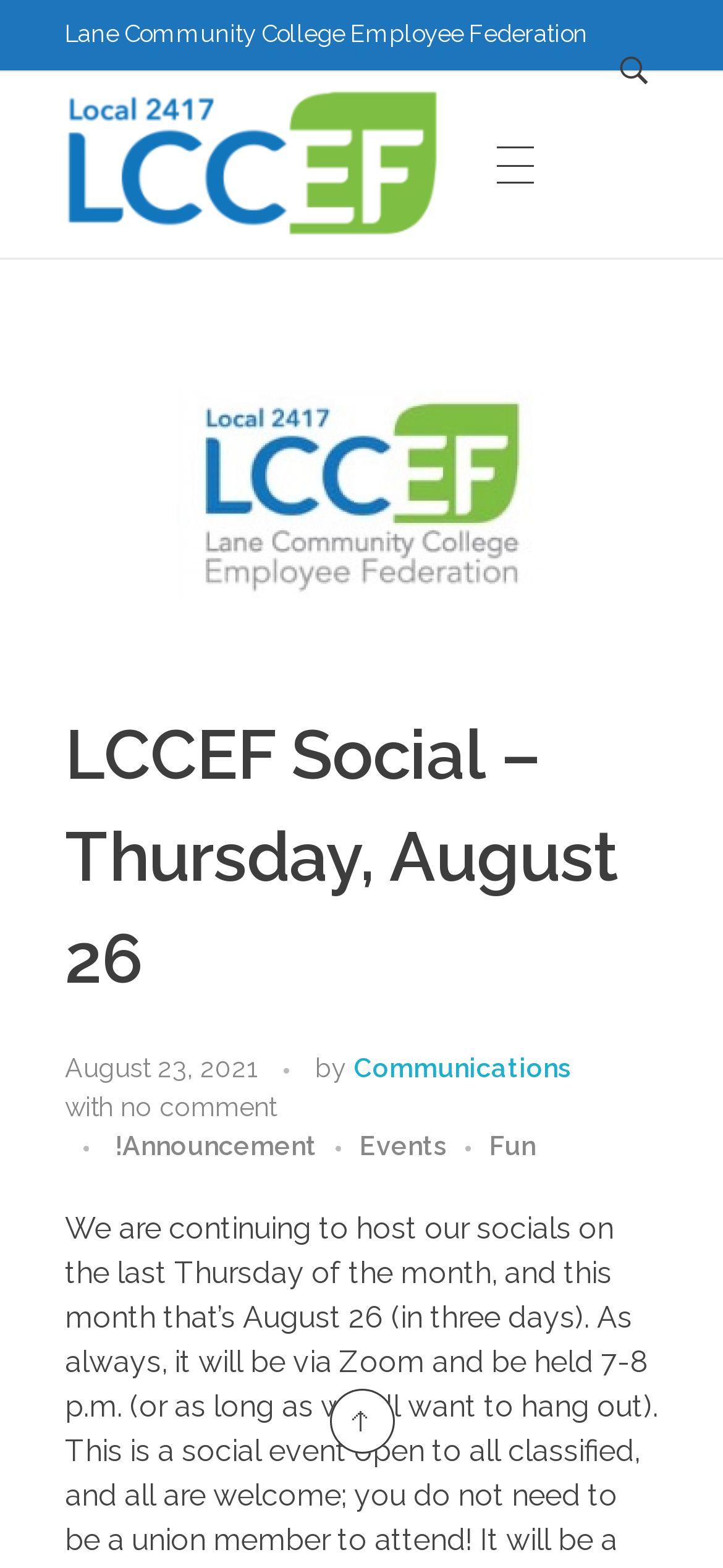How many committees are listed on the webpage?
Answer the question with just one word or phrase using the image.

13